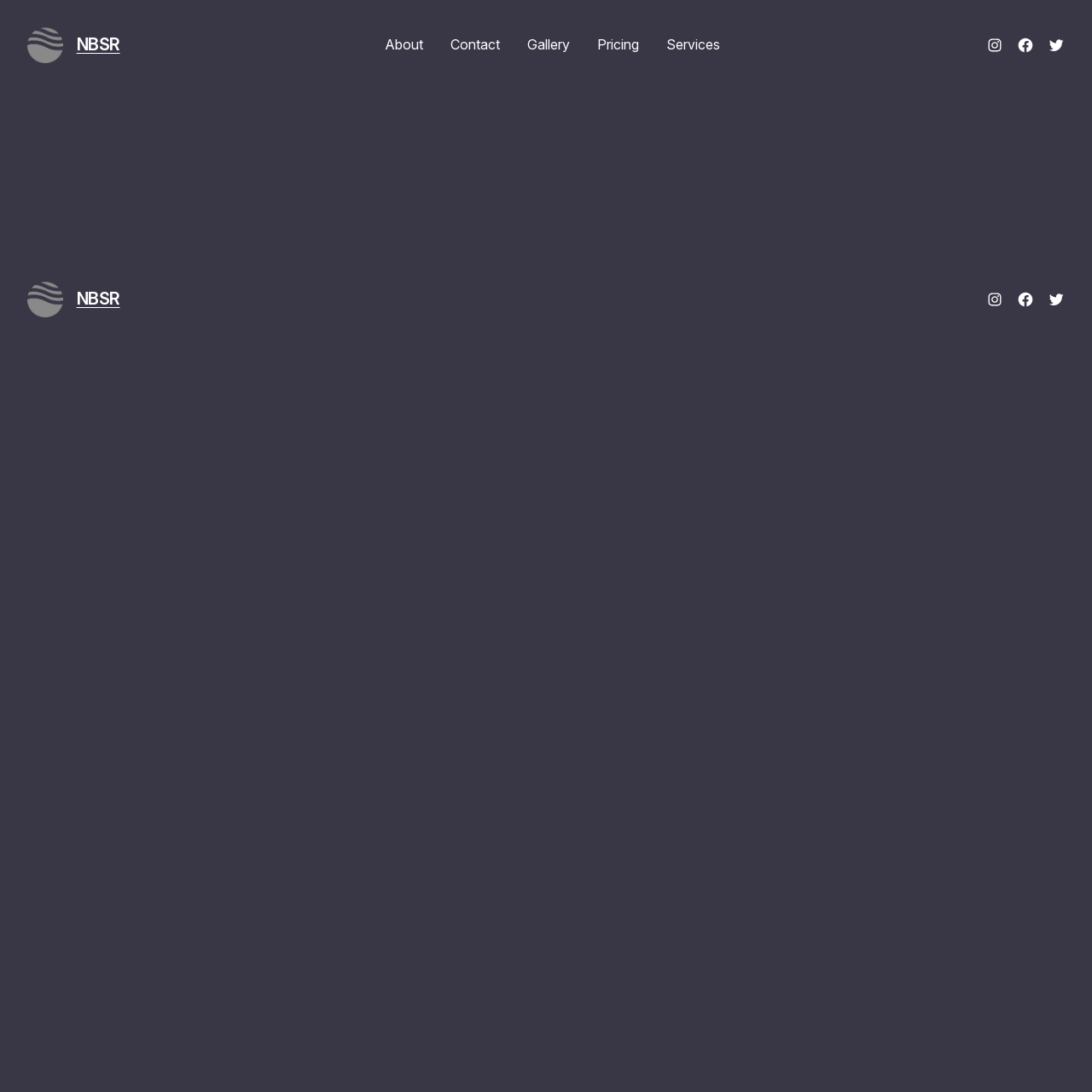Please find the bounding box coordinates of the element that you should click to achieve the following instruction: "go to services page". The coordinates should be presented as four float numbers between 0 and 1: [left, top, right, bottom].

[0.61, 0.031, 0.66, 0.051]